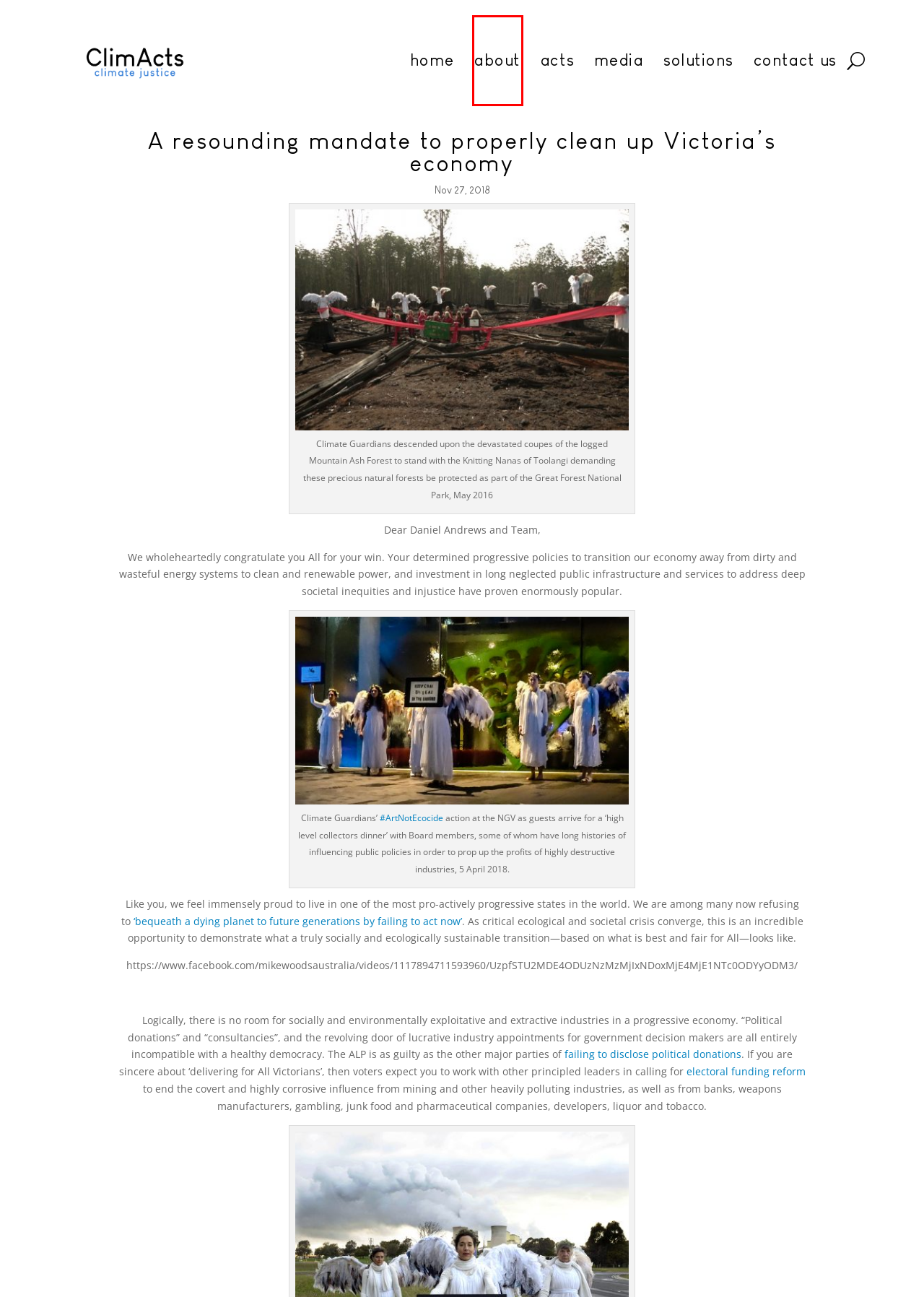Assess the screenshot of a webpage with a red bounding box and determine which webpage description most accurately matches the new page after clicking the element within the red box. Here are the options:
A. acts|ClimActs
B. mailinglist|ClimActs
C. Media|ClimActs
D. contact us|ClimActs
E. Constitutional Reform and Democracy | Australian Greens
F. ClimActs|Climate Justice
G. about|ClimActs
H. solutions|ClimActs

G